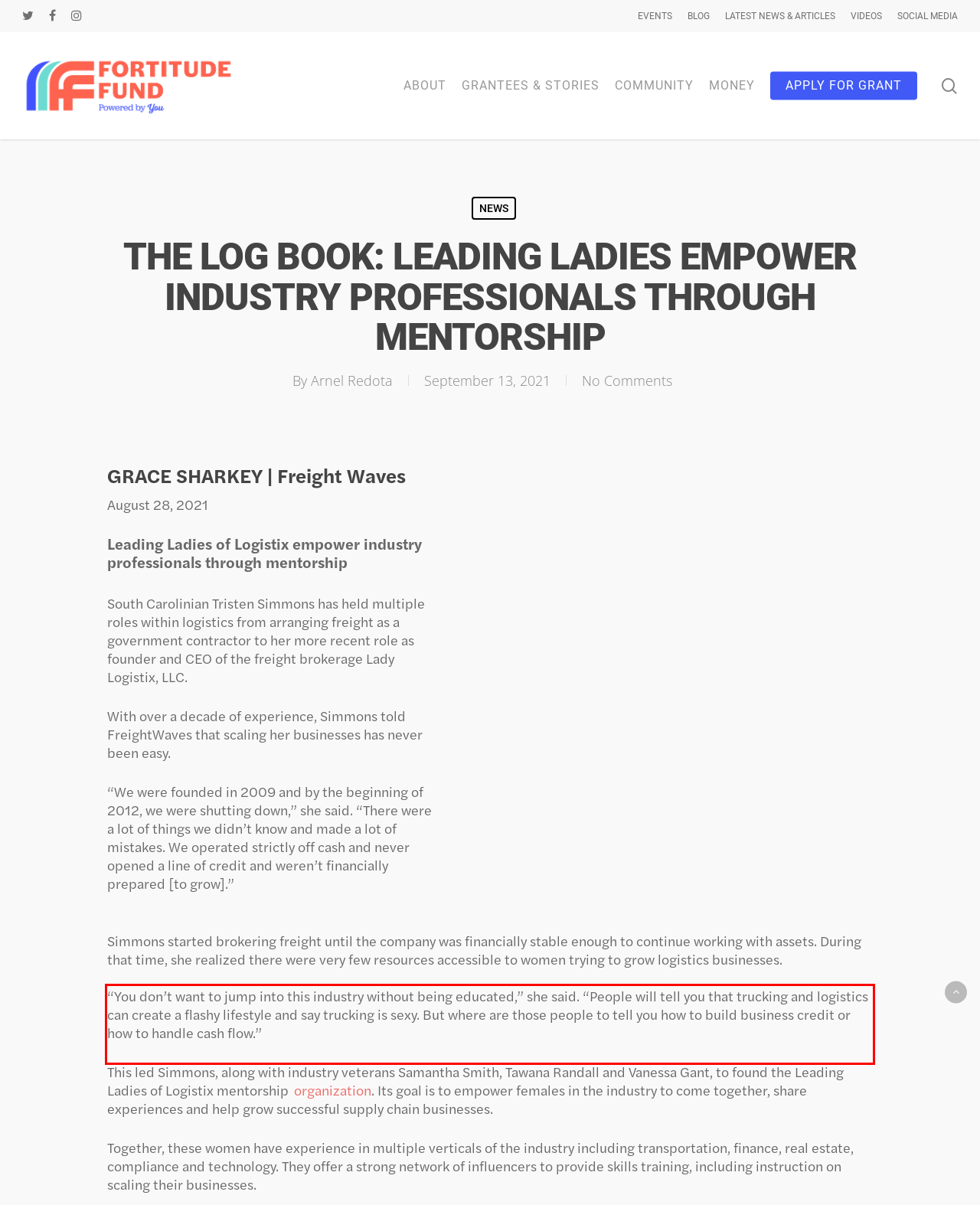In the given screenshot, locate the red bounding box and extract the text content from within it.

“You don’t want to jump into this industry without being educated,” she said. “People will tell you that trucking and logistics can create a flashy lifestyle and say trucking is sexy. But where are those people to tell you how to build business credit or how to handle cash flow.”